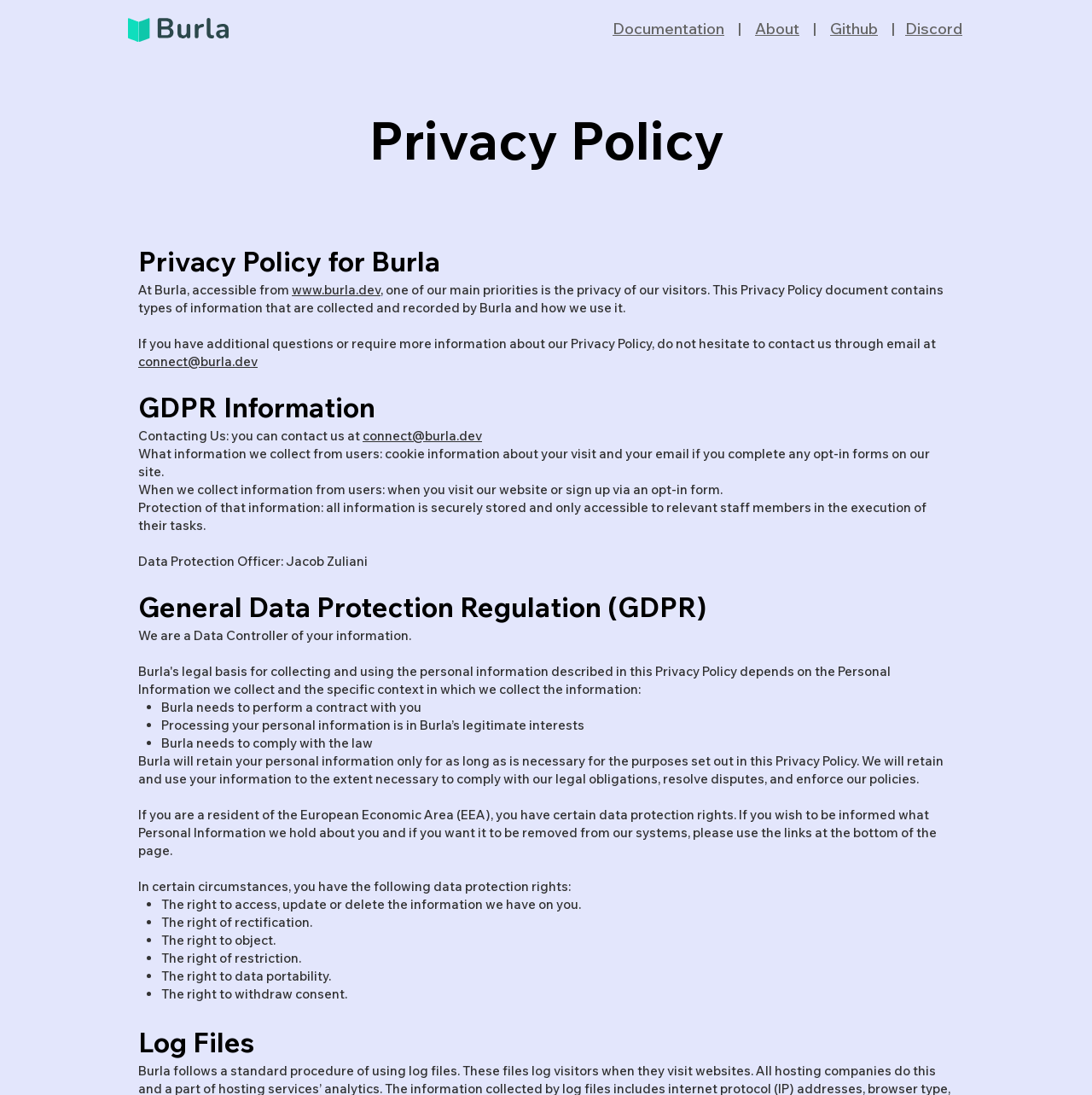What is the role of Jacob Zuliani in Burla?
Please provide an in-depth and detailed response to the question.

The webpage mentions that 'Data Protection Officer: Jacob Zuliani', indicating that Jacob Zuliani is responsible for ensuring the protection of user data in Burla.